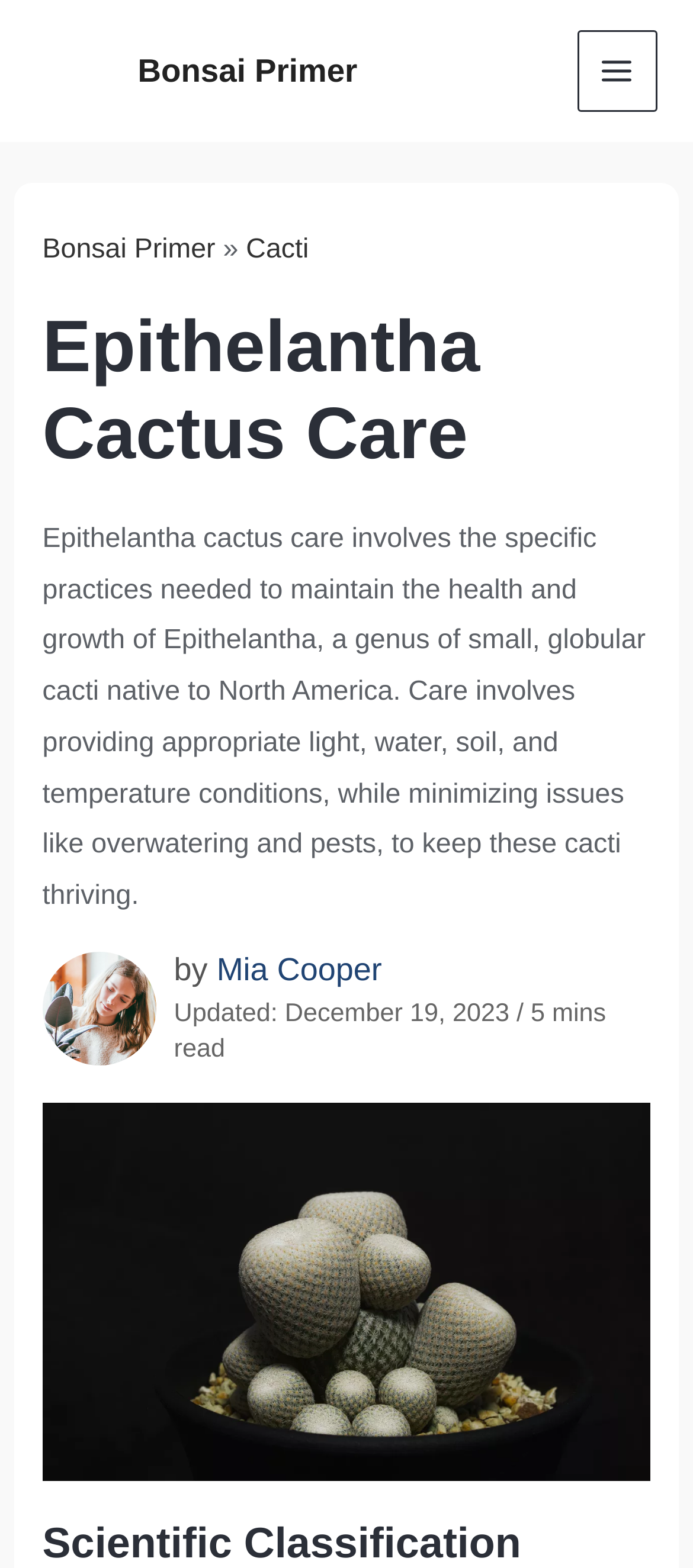What is the purpose of the webpage?
Please provide a comprehensive answer based on the details in the screenshot.

The purpose of the webpage is to provide a care guide for Epithelantha cactus, which involves providing appropriate light, water, soil, and temperature conditions, while minimizing issues like overwatering and pests, to keep these cacti thriving. This information is obtained from the text on the webpage.